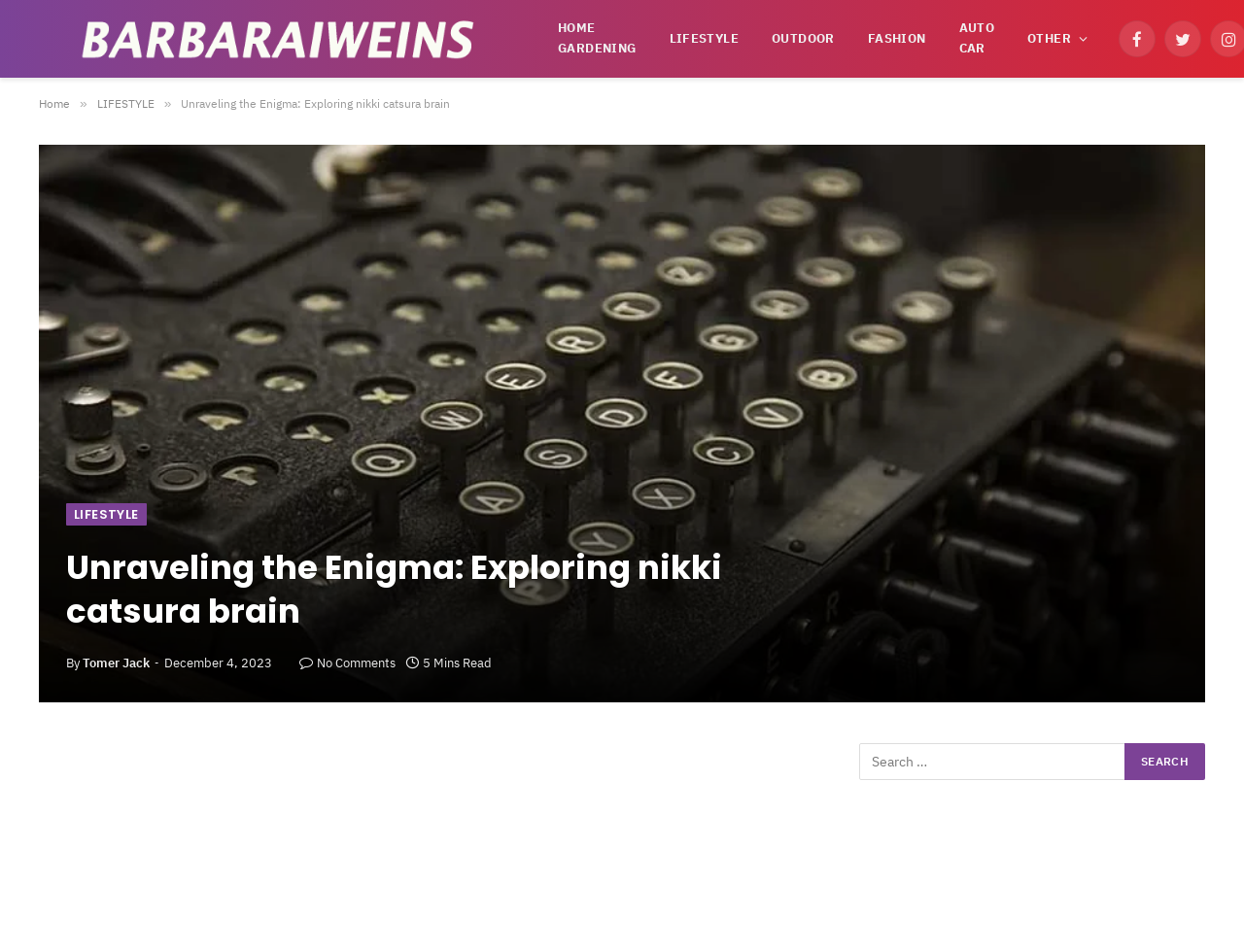Bounding box coordinates should be in the format (top-left x, top-left y, bottom-right x, bottom-right y) and all values should be floating point numbers between 0 and 1. Determine the bounding box coordinate for the UI element described as: name="s" placeholder="Search …"

[0.691, 0.781, 0.905, 0.82]